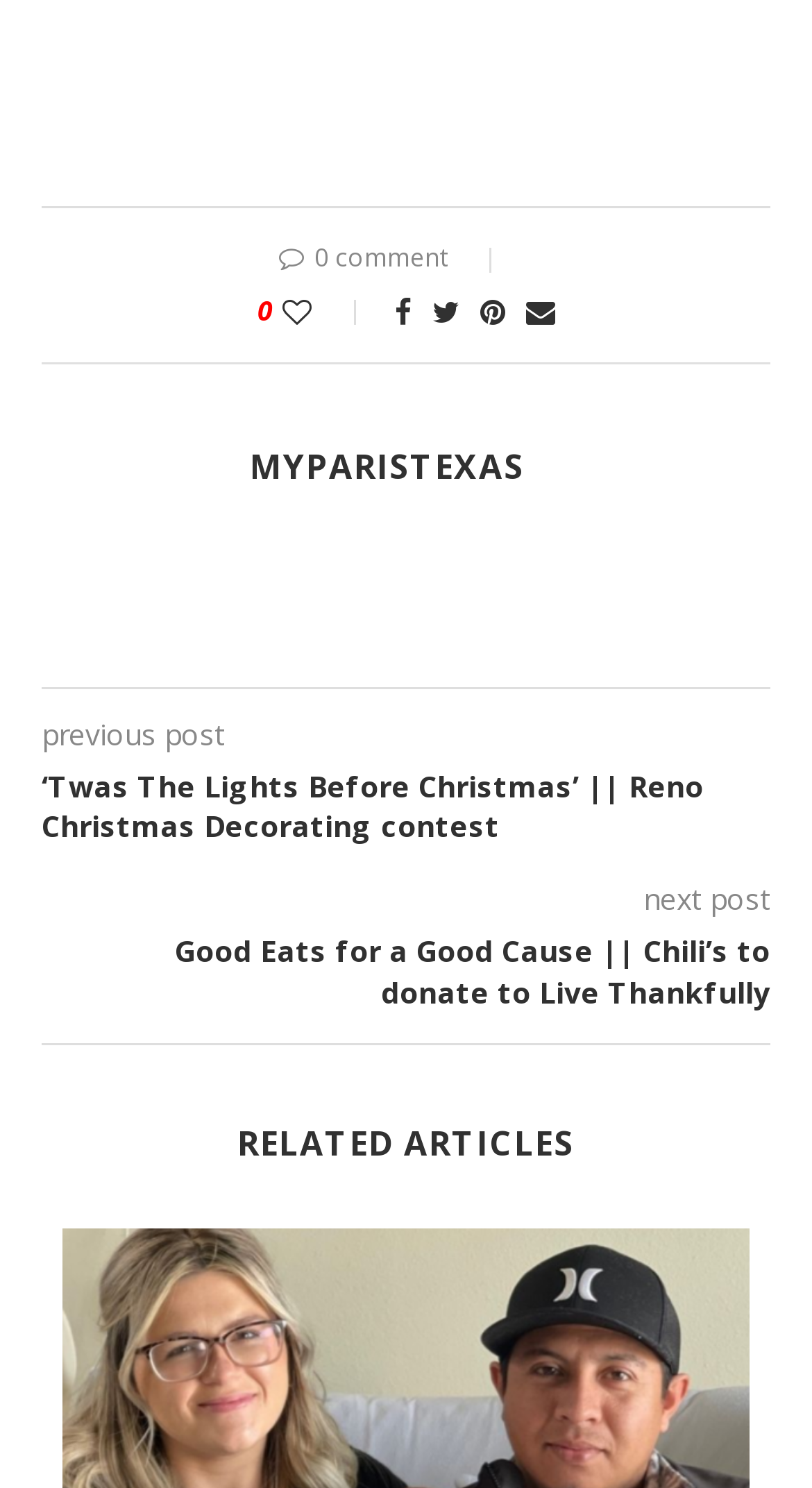Please find the bounding box coordinates of the section that needs to be clicked to achieve this instruction: "Like the post".

[0.347, 0.196, 0.453, 0.222]